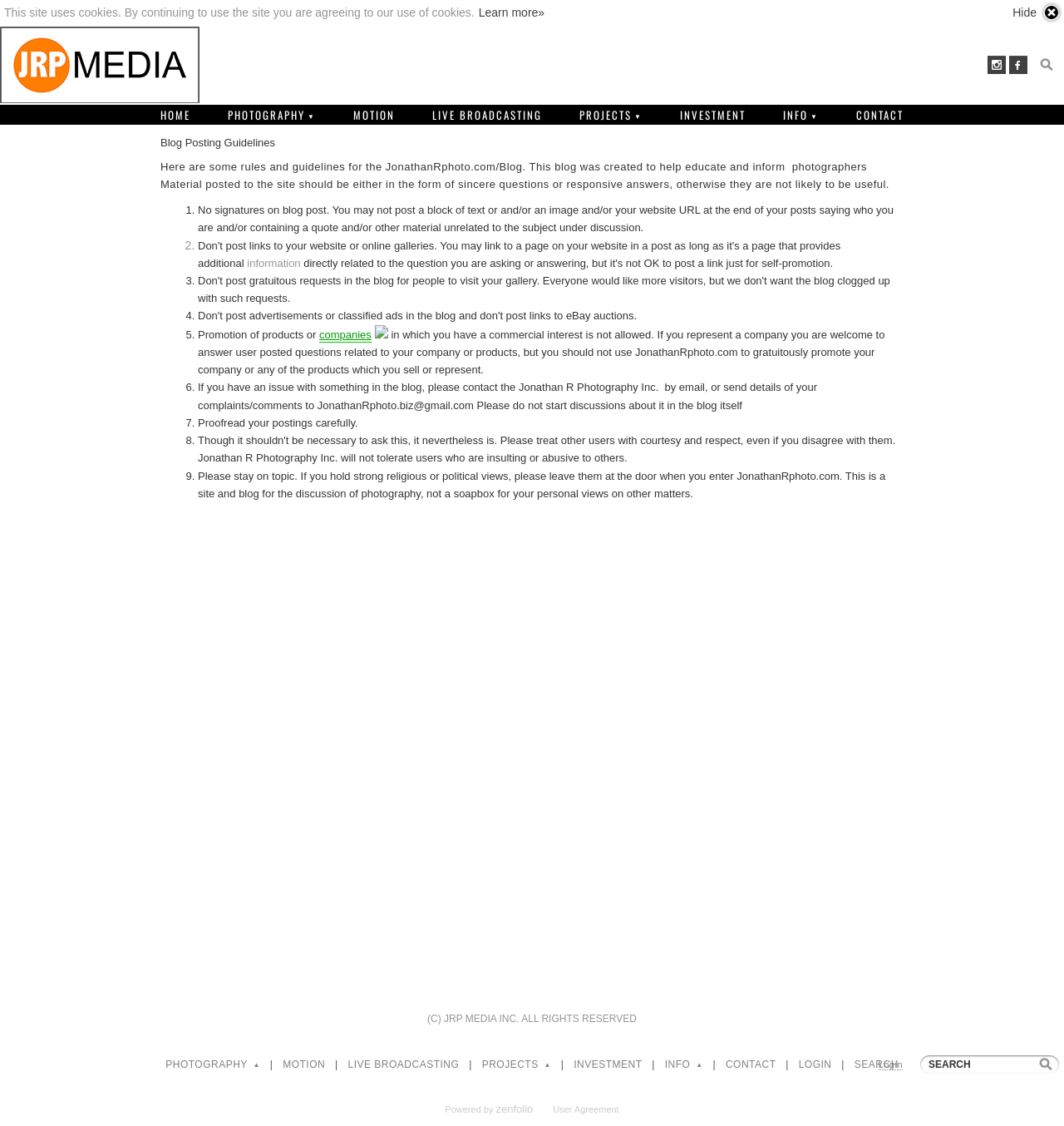Determine the bounding box of the UI element mentioned here: "Learn more»". The coordinates must be in the format [left, top, right, bottom] with values ranging from 0 to 1.

[0.446, 0.005, 0.512, 0.017]